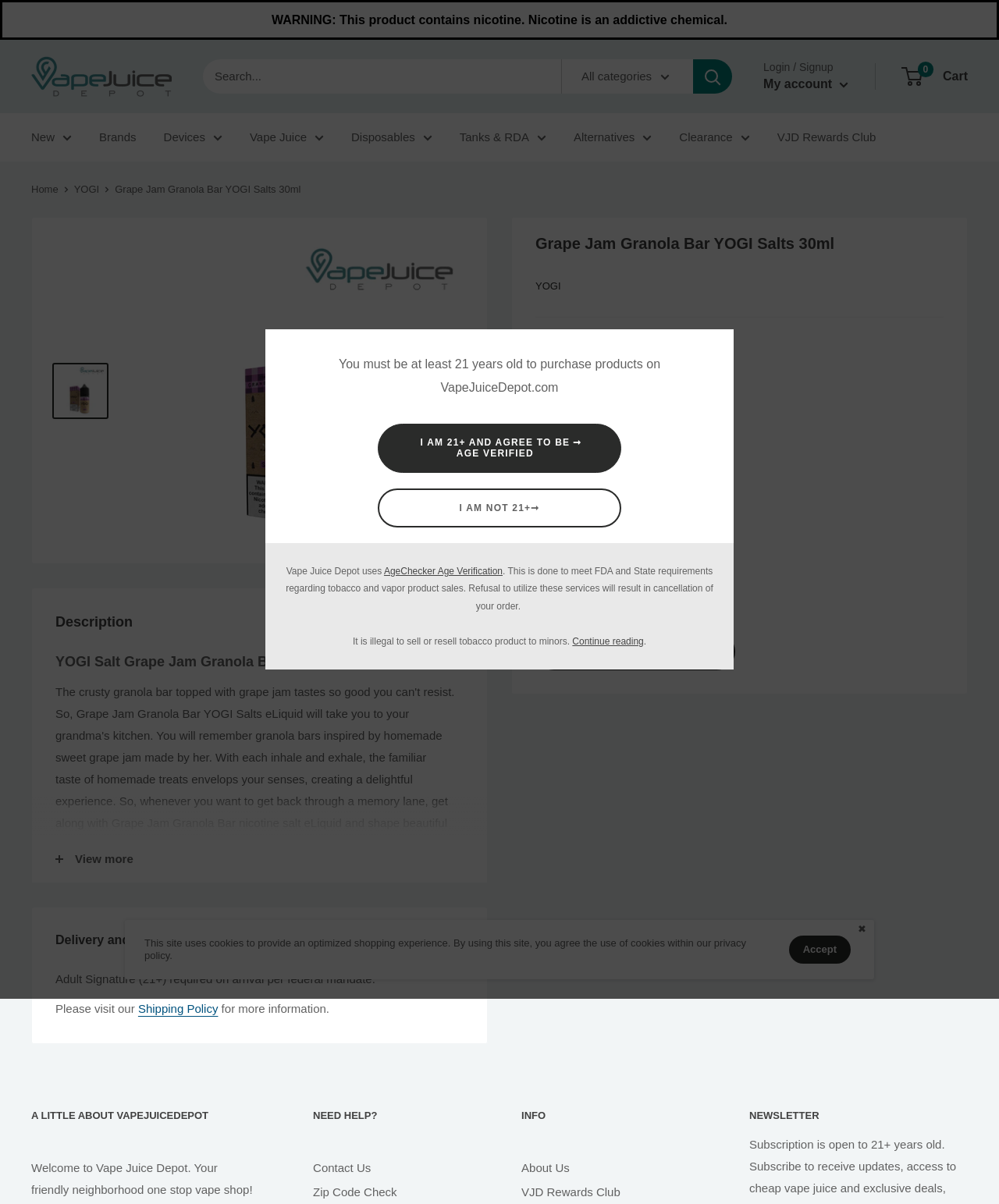Give a concise answer of one word or phrase to the question: 
What is the warning about California Proposition 65?

Nicotine causes congenital disabilities